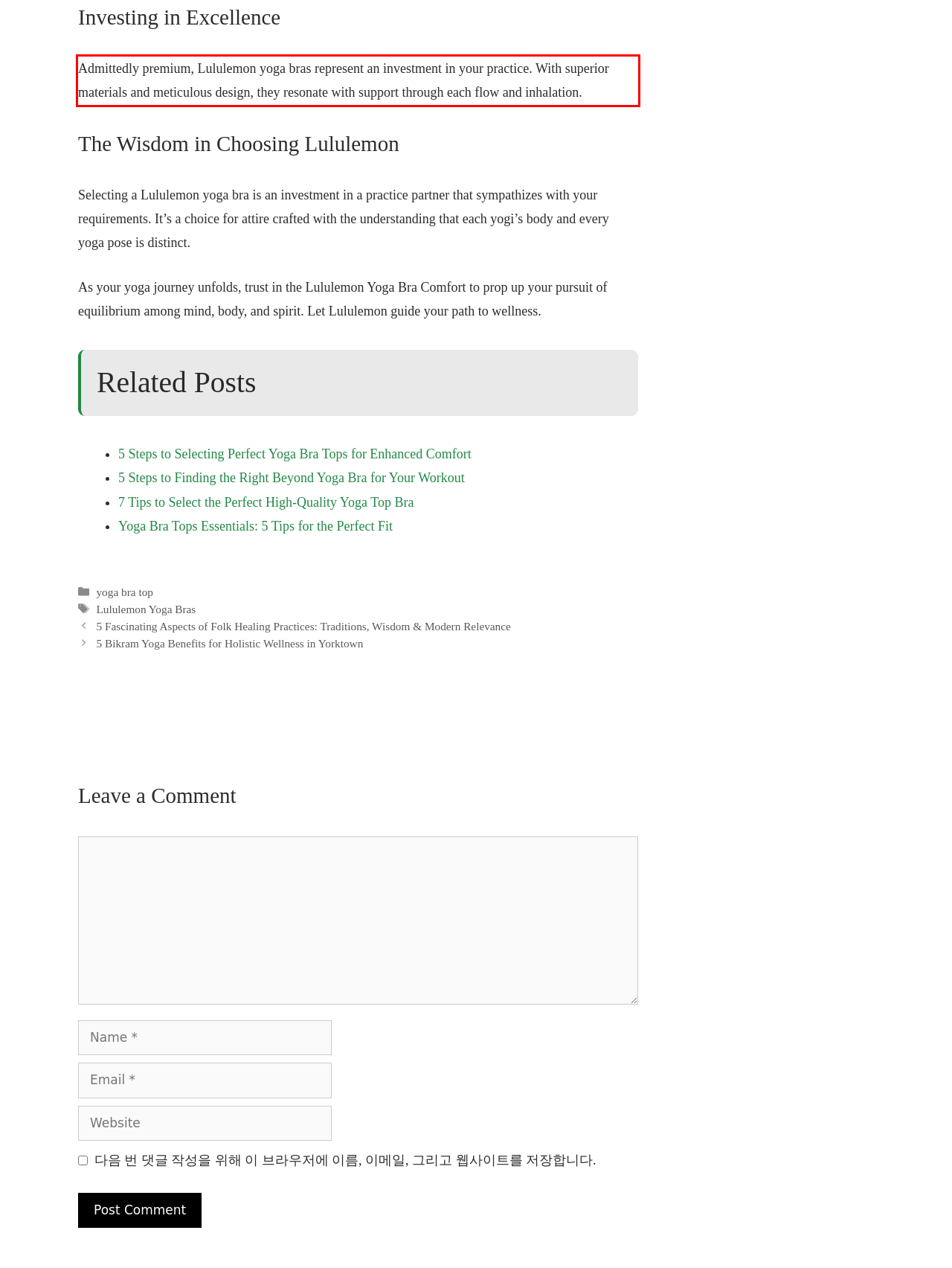In the given screenshot, locate the red bounding box and extract the text content from within it.

Admittedly premium, Lululemon yoga bras represent an investment in your practice. With superior materials and meticulous design, they resonate with support through each flow and inhalation.